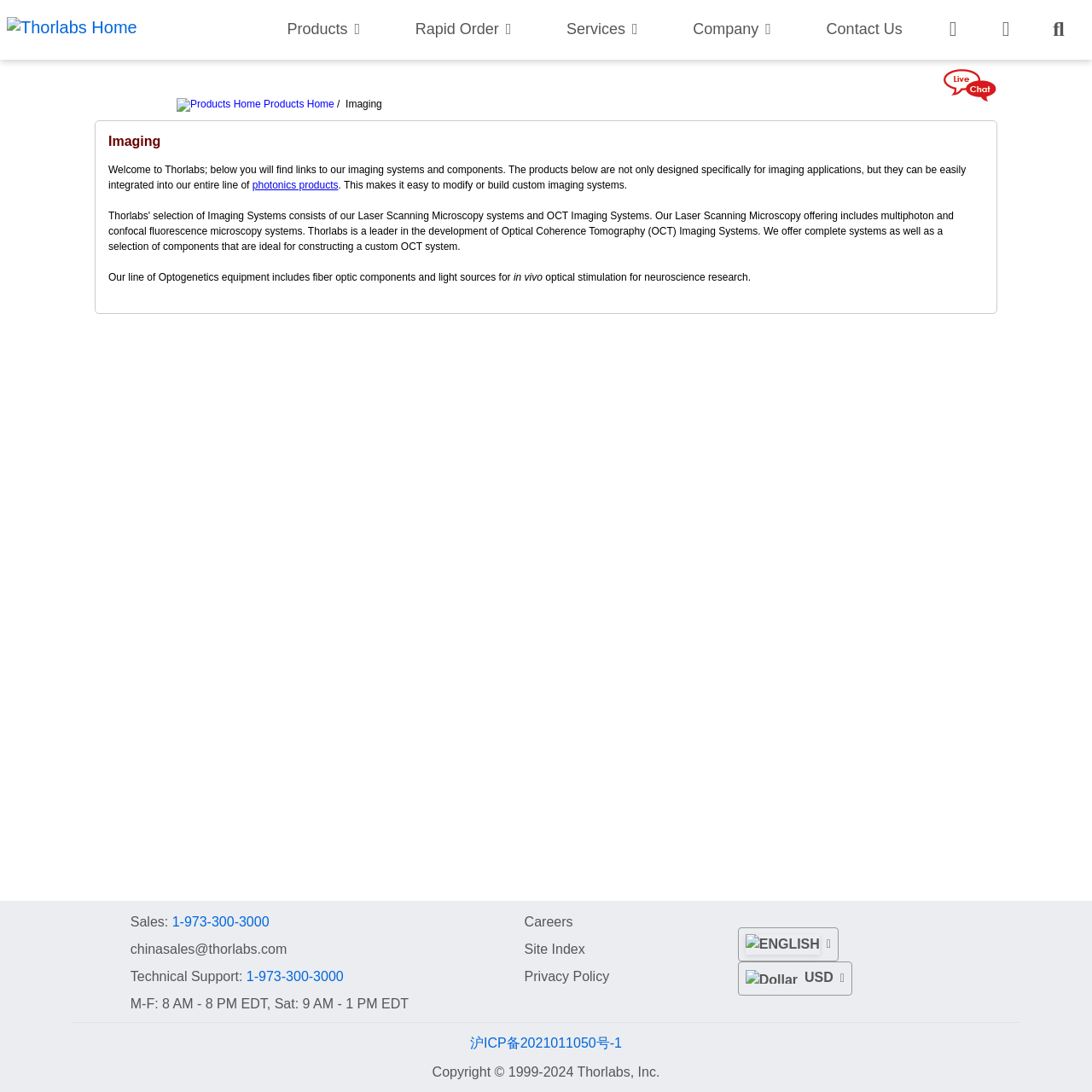Explain the webpage in detail, including its primary components.

The webpage is about Thorlabs, a company specializing in building blocks for laser and fiber optic systems. At the top left, there is a link to "Thorlabs Home" accompanied by an image. To the right, there are several buttons, including "Products", "Rapid Order", "Services", "Company", "Contact Us", "My Account", "View Shopping Cart", and "Search Thorlabs", each with a dropdown menu.

Below the top navigation bar, there is a main content area. On the top right of this area, there is a "Live Chat" link with an image. Below it, there are links to "Products Home" and an image, followed by a heading "Imaging" and a brief introduction to Thorlabs' imaging systems and components.

The introduction is followed by a paragraph of text describing how the products can be easily integrated into Thorlabs' entire line of photonics products. There are also links to "photonics products" and a description of Optogenetics equipment.

At the bottom of the page, there are several sections of contact information, including sales and technical support phone numbers and email addresses, as well as links to "Careers", "Site Index", and "Privacy Policy". There are also buttons to select the language and currency, with dropdown menus. Finally, there is a copyright notice at the very bottom of the page.